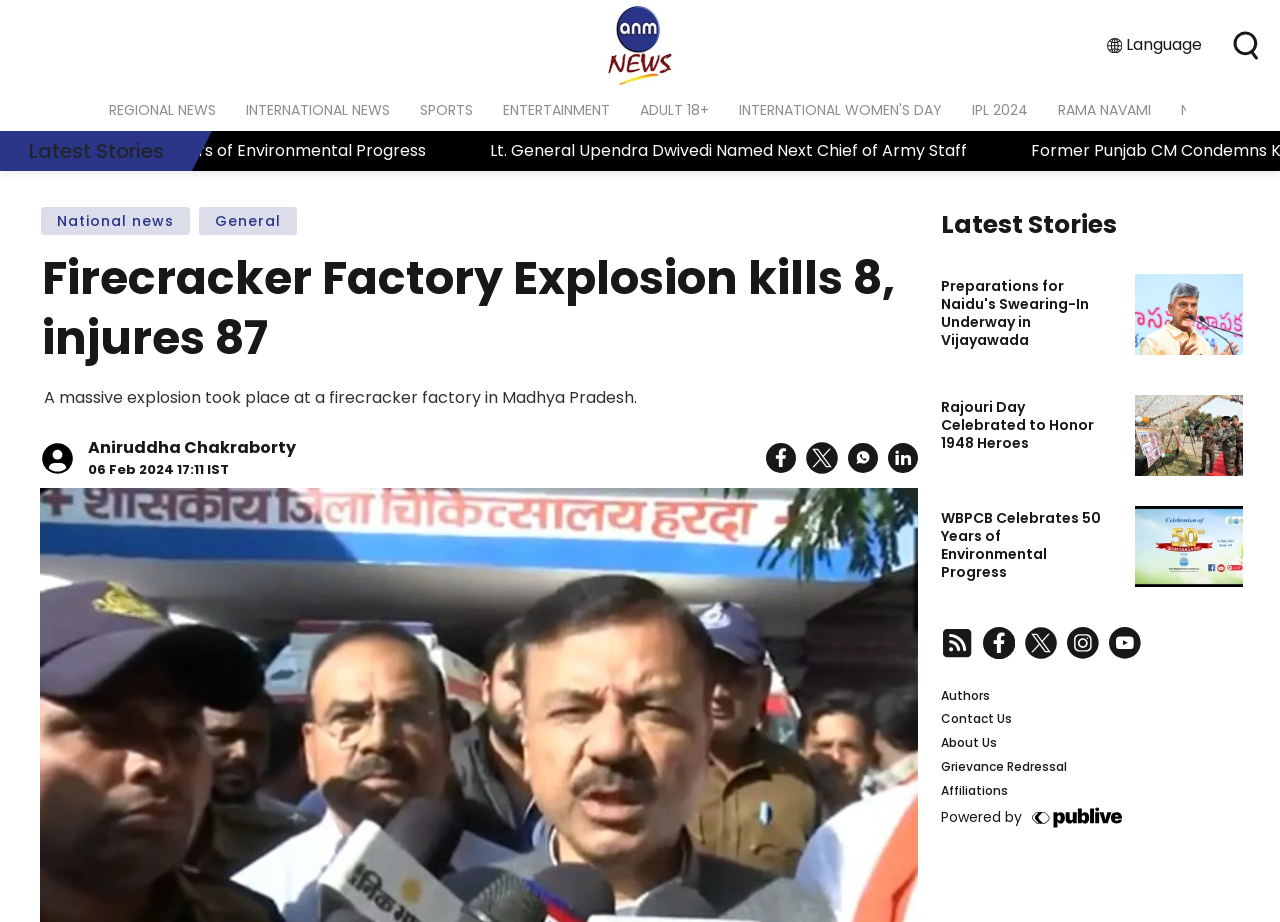Locate the bounding box coordinates of the clickable element to fulfill the following instruction: "Click the language button". Provide the coordinates as four float numbers between 0 and 1 in the format [left, top, right, bottom].

[0.865, 0.036, 0.939, 0.062]